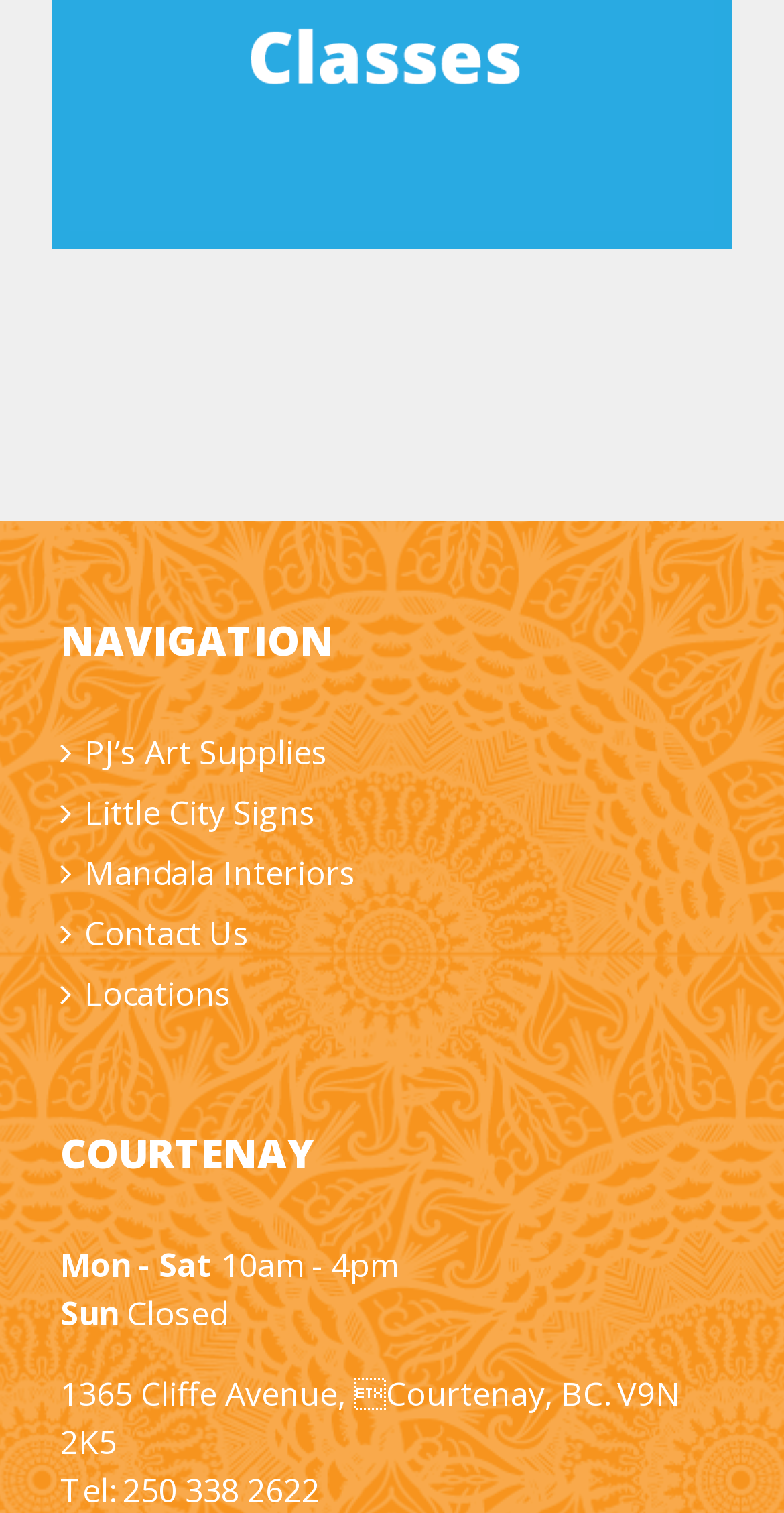Predict the bounding box for the UI component with the following description: "PJ’s Art Supplies".

[0.108, 0.482, 0.897, 0.514]